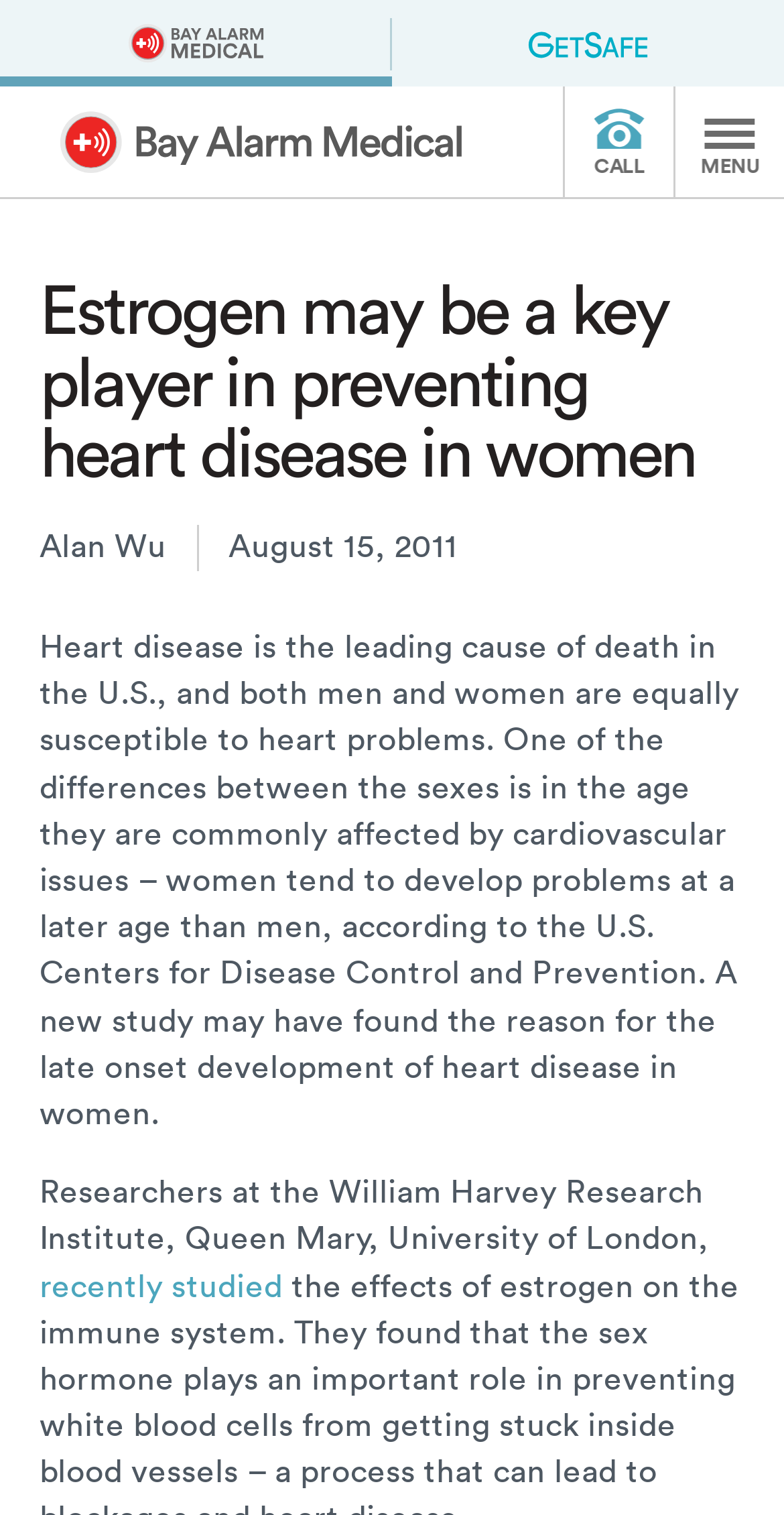Determine the main heading text of the webpage.

Estrogen may be a key player in preventing heart disease in women